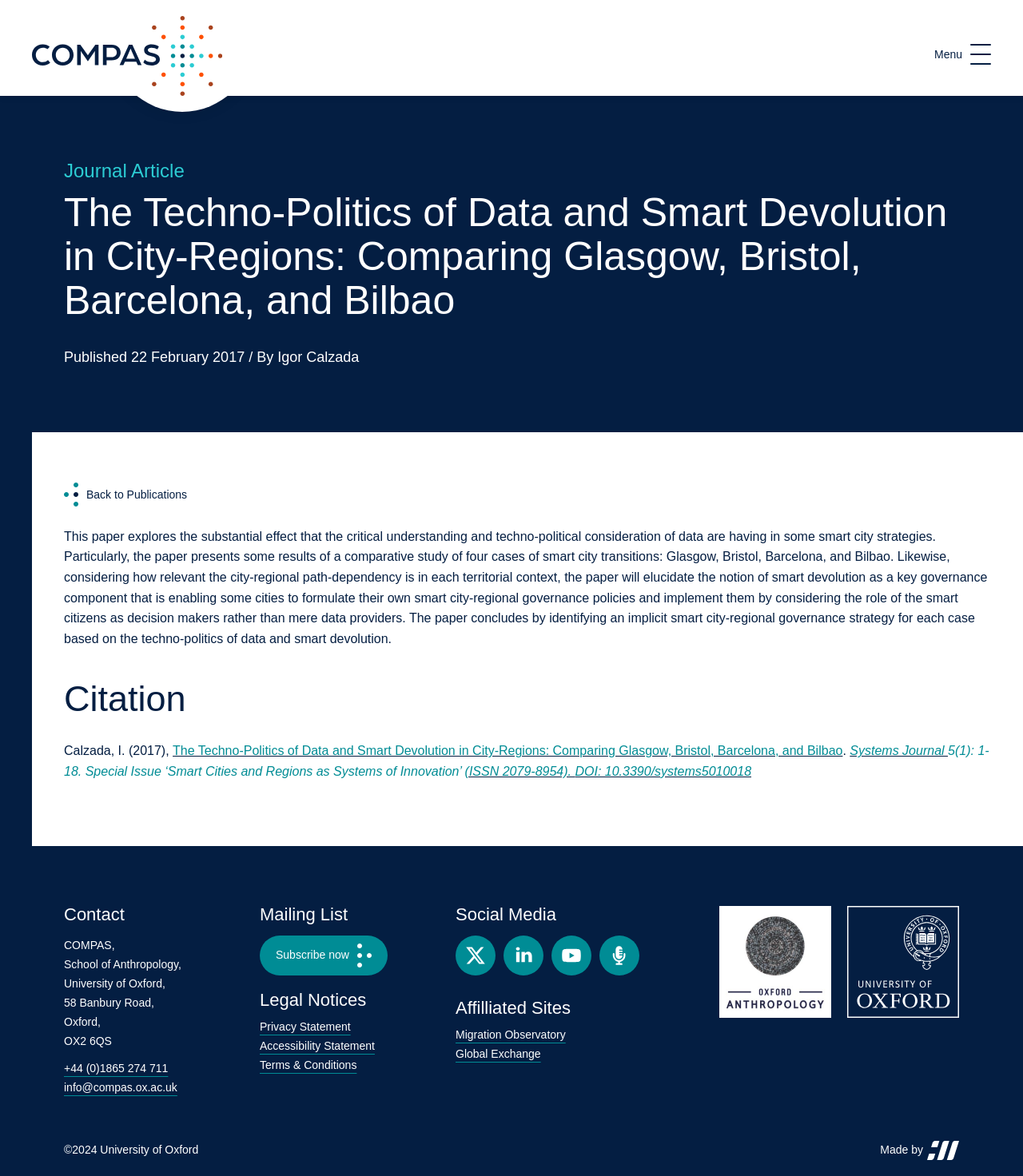Please provide a short answer using a single word or phrase for the question:
Who is the author of the journal article?

Igor Calzada